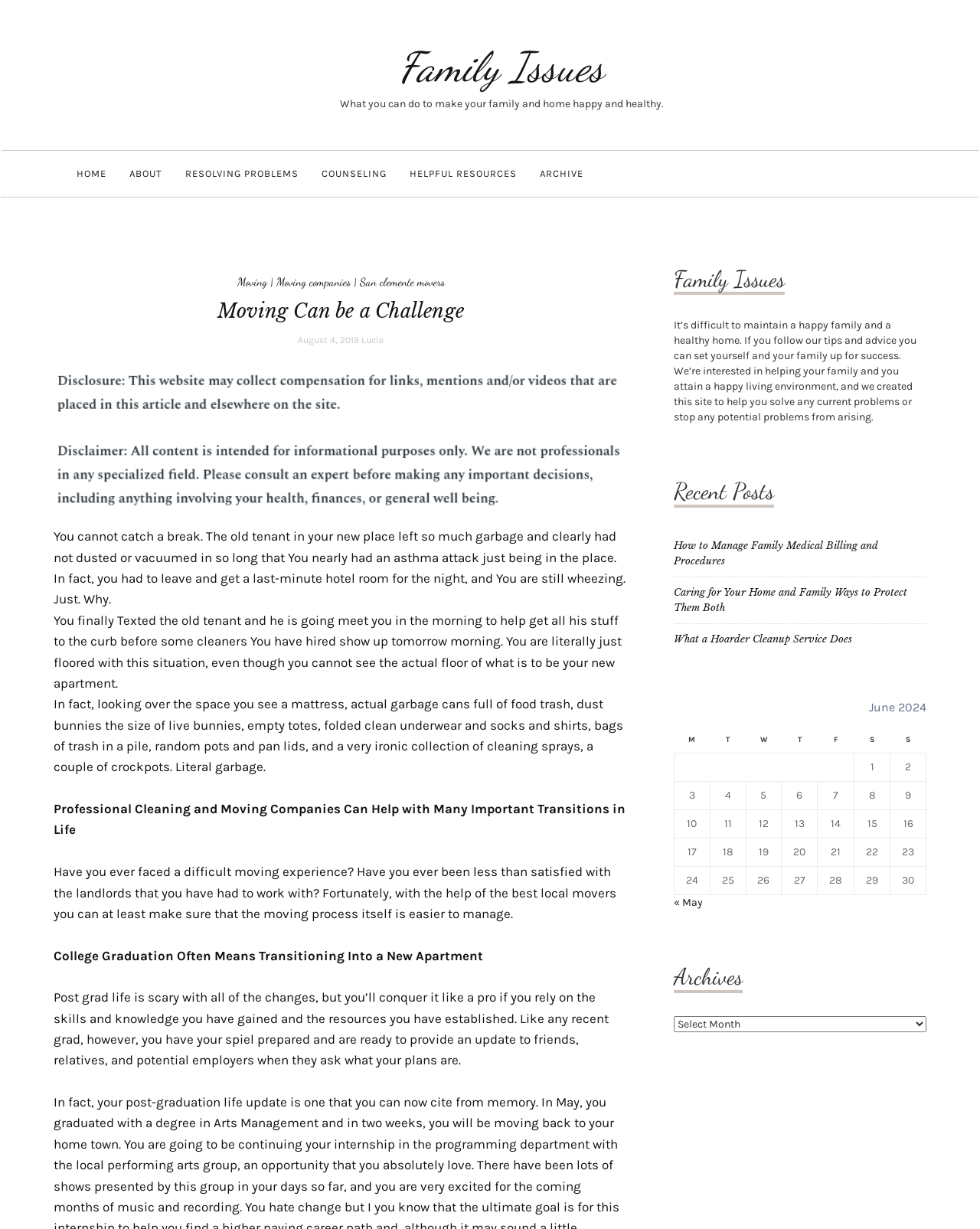Identify the bounding box of the HTML element described as: "Moving".

[0.242, 0.223, 0.272, 0.235]